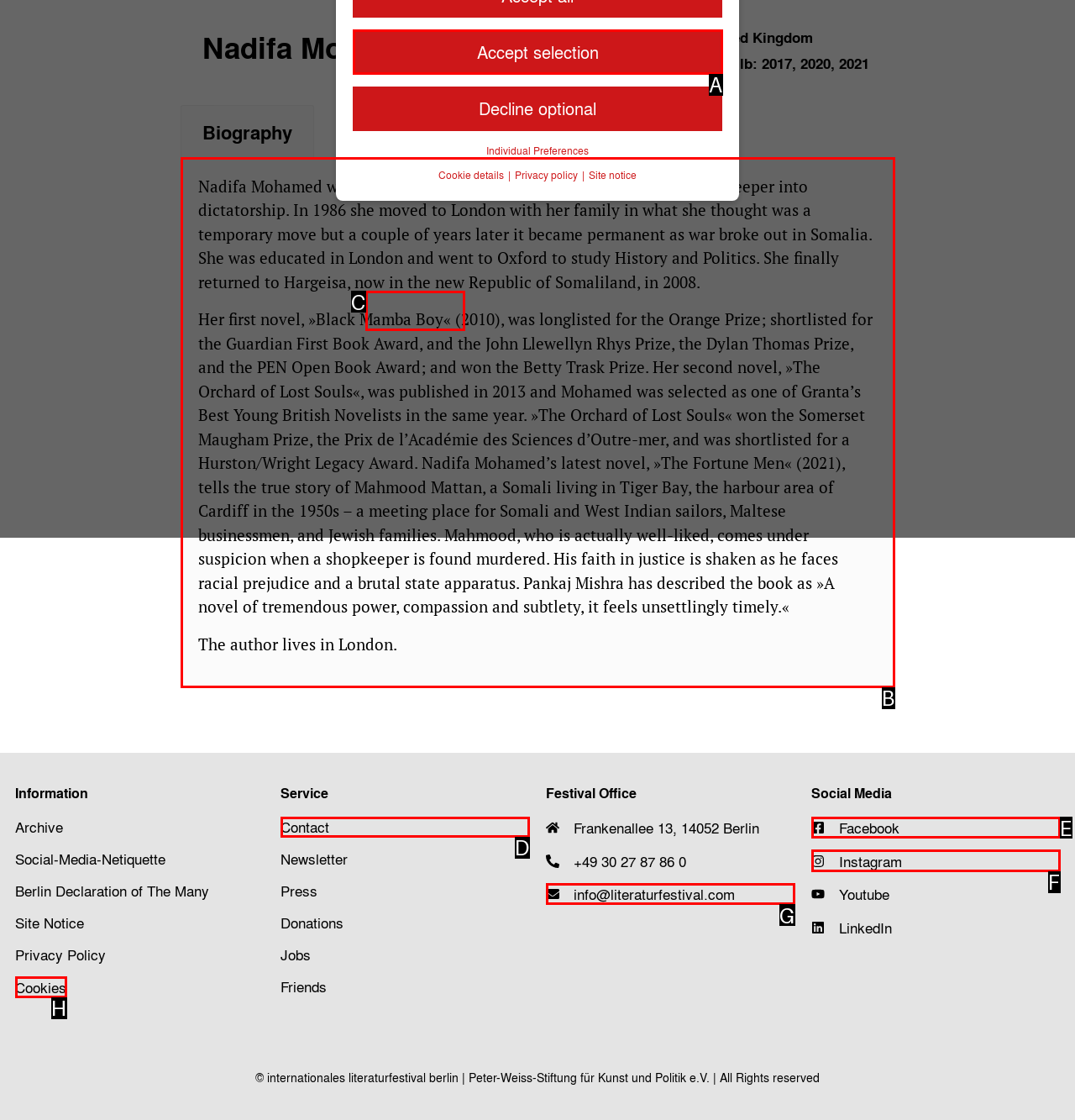Find the option that matches this description: Home
Provide the matching option's letter directly.

None